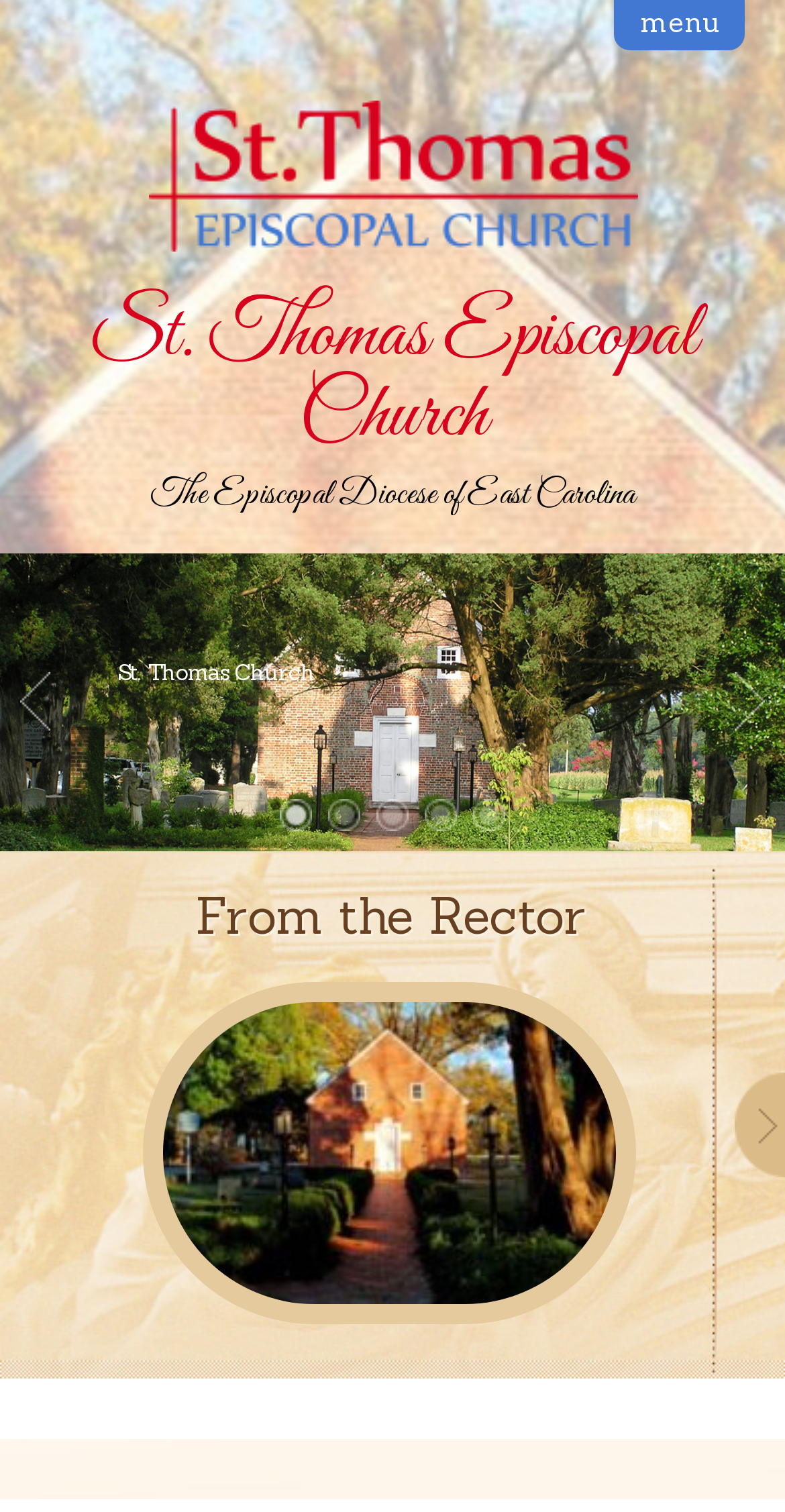What is the purpose of the links 'Previous' and 'Next'?
Look at the image and construct a detailed response to the question.

The links 'Previous' and 'Next' are located at the bottom of the page with distinct bounding box coordinates, suggesting that they are used for navigation purposes, likely to move between pages or slides.